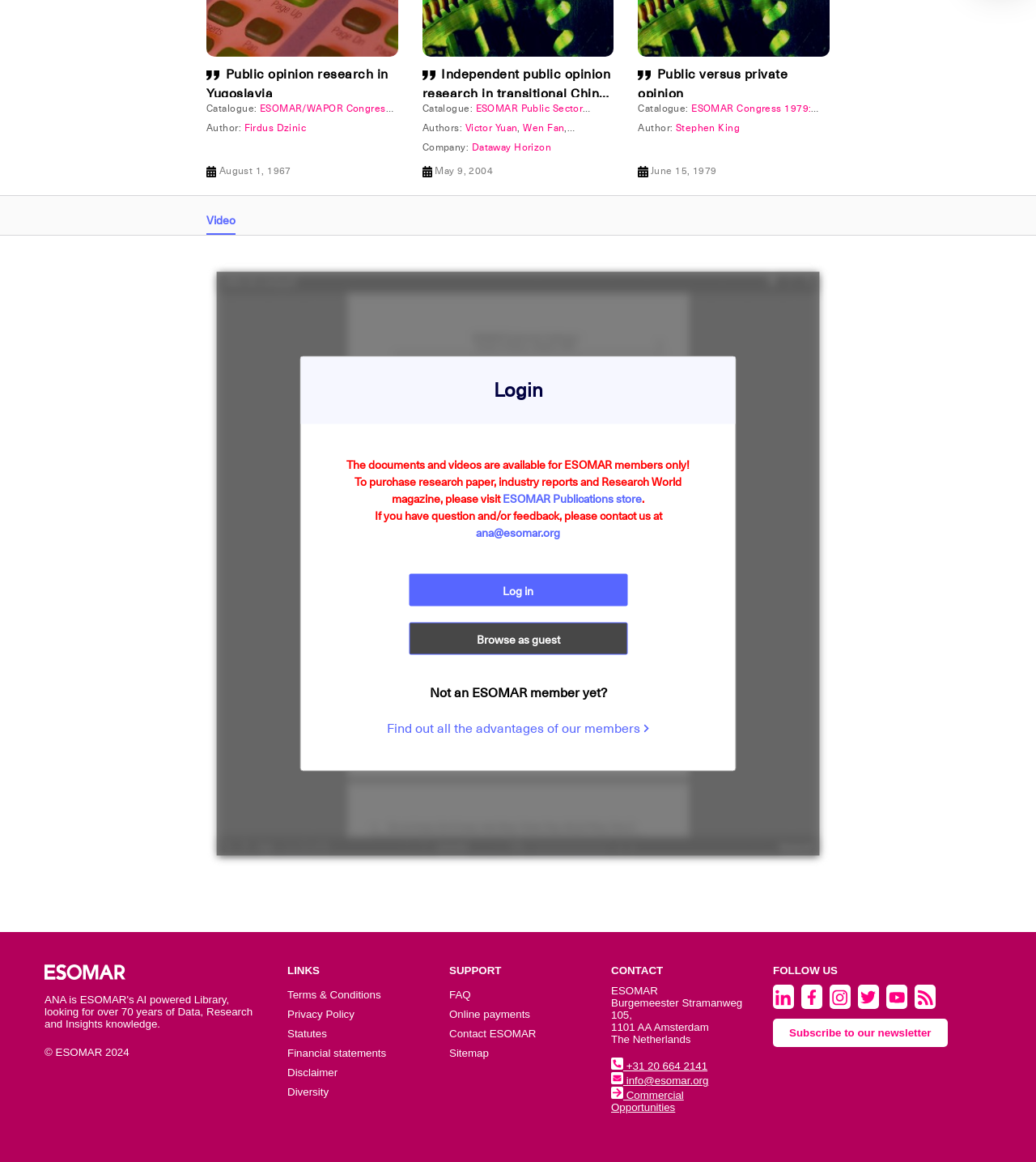What is the address of ESOMAR?
Please describe in detail the information shown in the image to answer the question.

The address of ESOMAR is Burgemeester Stramanweg 105, 1101 AA Amsterdam, The Netherlands, which can be found in the 'CONTACT' section at the bottom of the webpage.